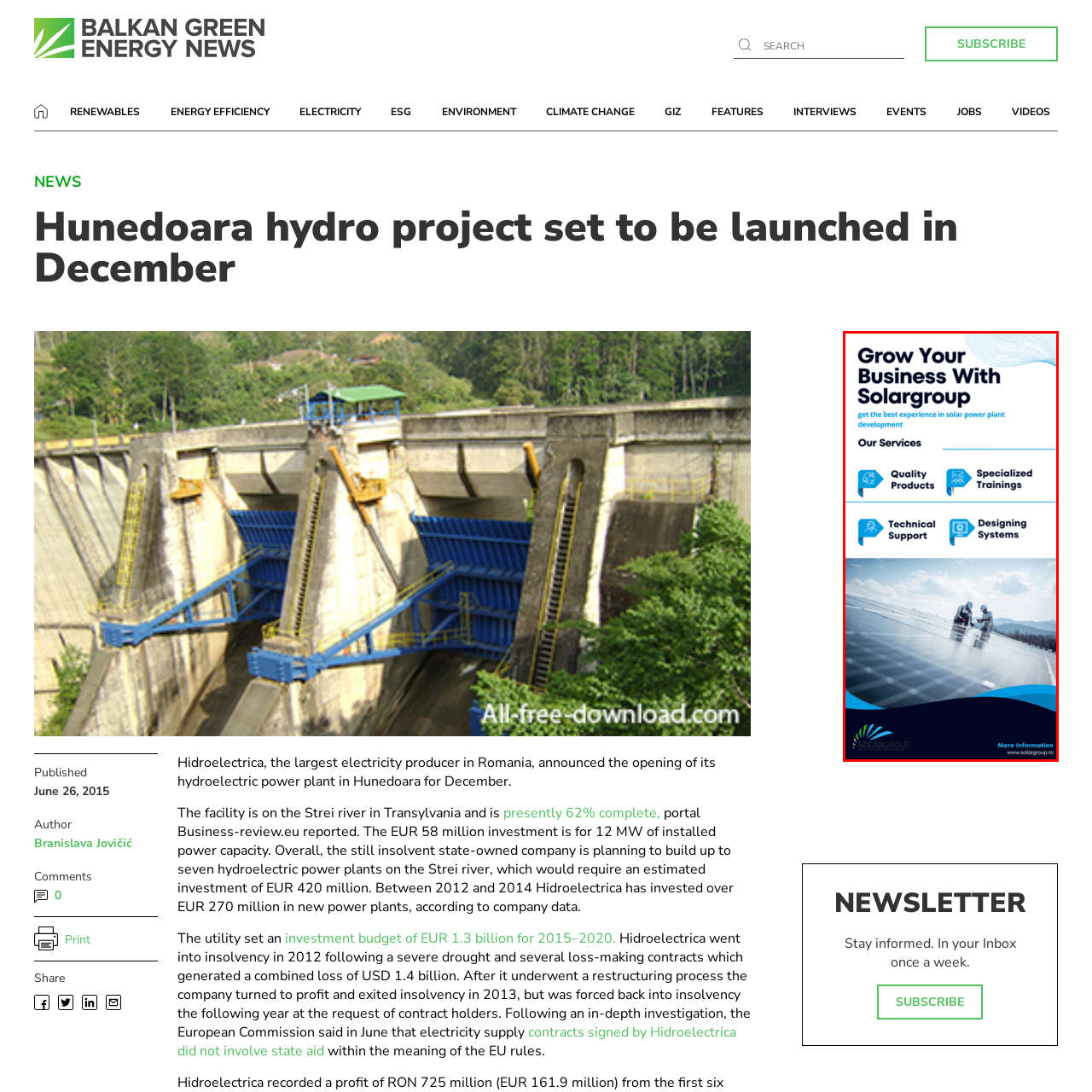How many services are offered by Solargroup?
Please examine the image within the red bounding box and provide your answer using just one word or phrase.

Four